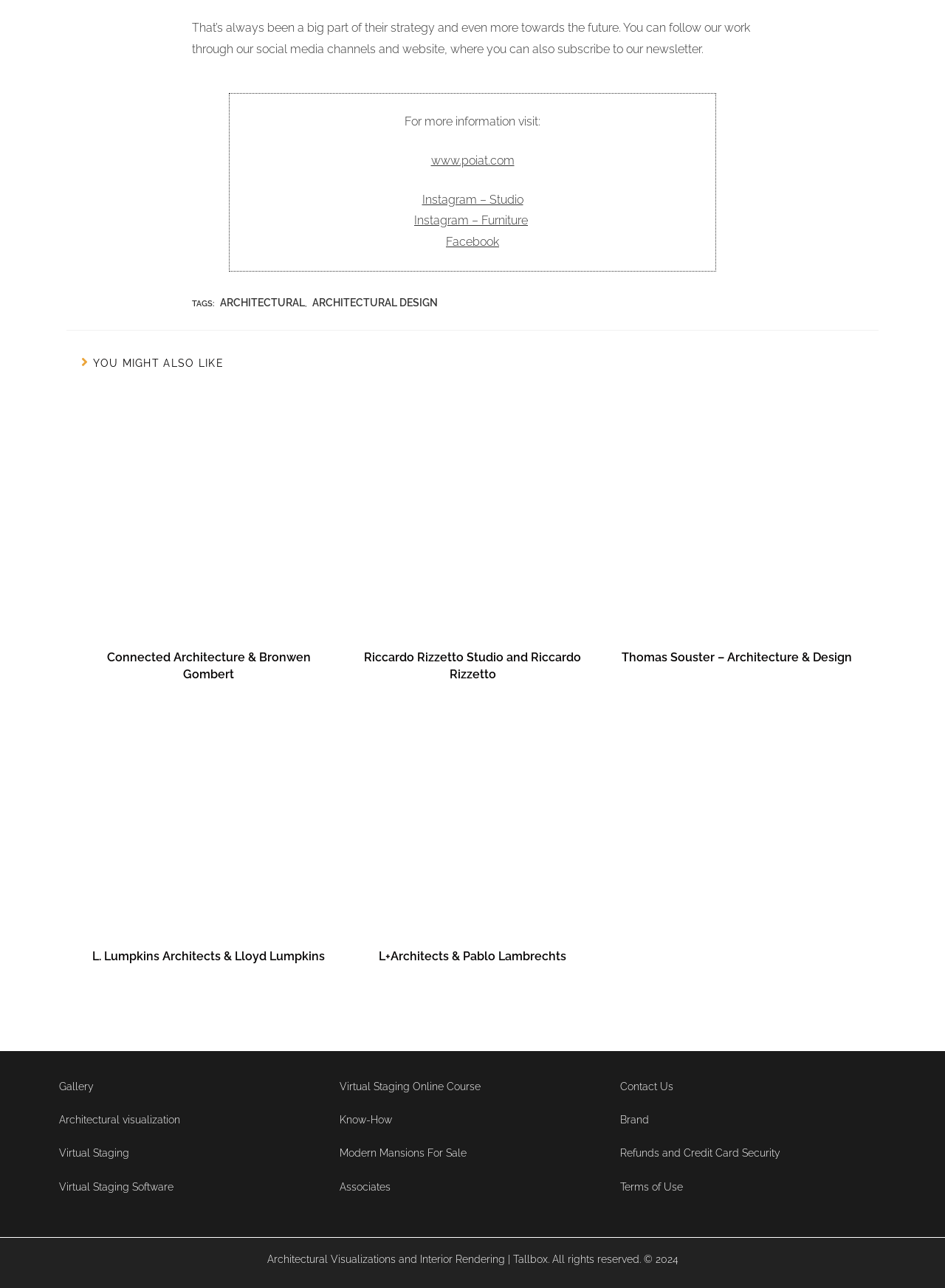Determine the bounding box coordinates of the clickable element to complete this instruction: "Learn more about Architectural visualization". Provide the coordinates in the format of four float numbers between 0 and 1, [left, top, right, bottom].

[0.062, 0.865, 0.191, 0.874]